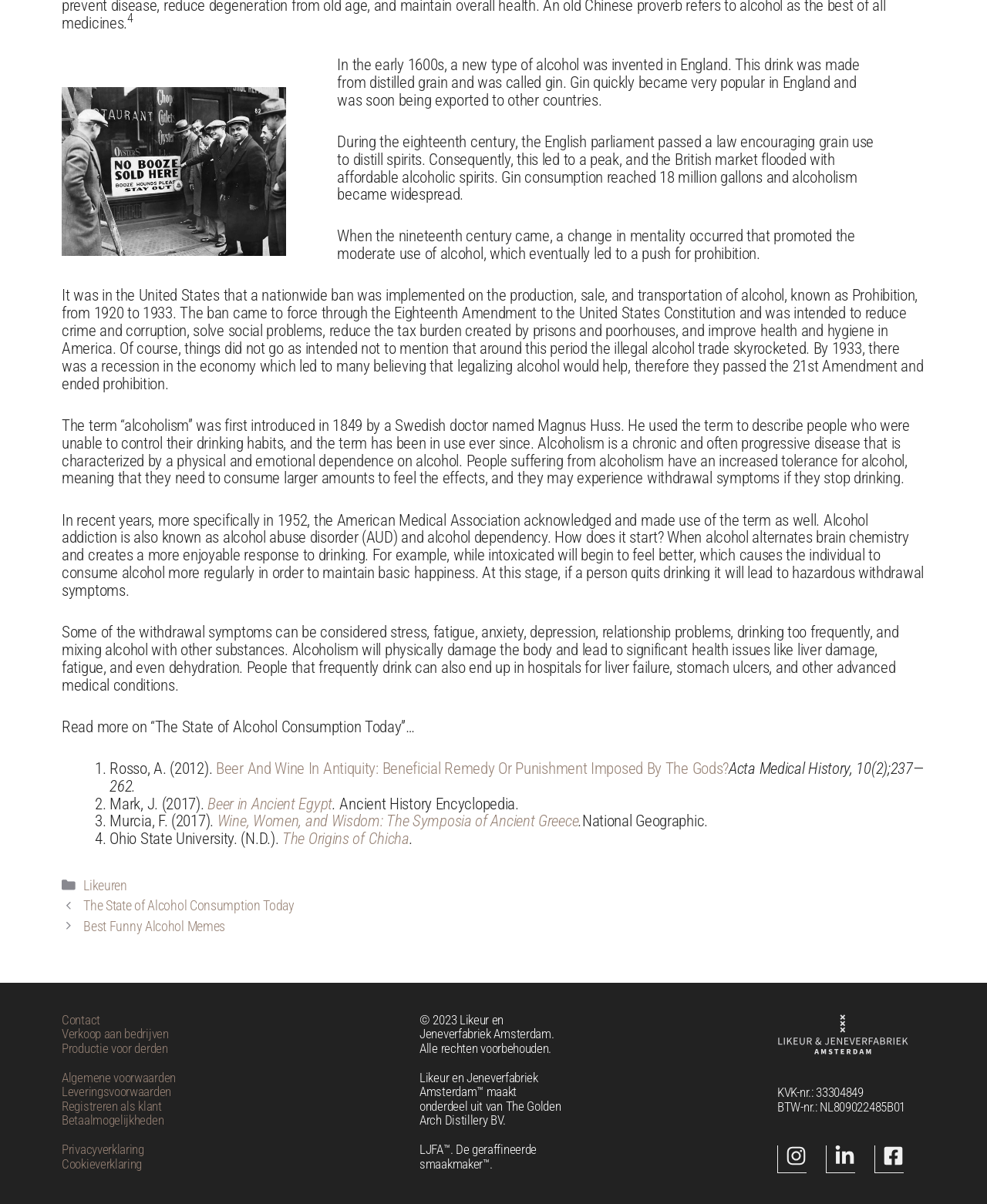What is the purpose of the links at the bottom of the webpage?
Provide a detailed and well-explained answer to the question.

The links at the bottom of the webpage appear to be providing navigation options and additional information about the website and its content. They include links to categories, contact information, and terms and conditions, suggesting that they are intended to help users find specific information or access related resources.